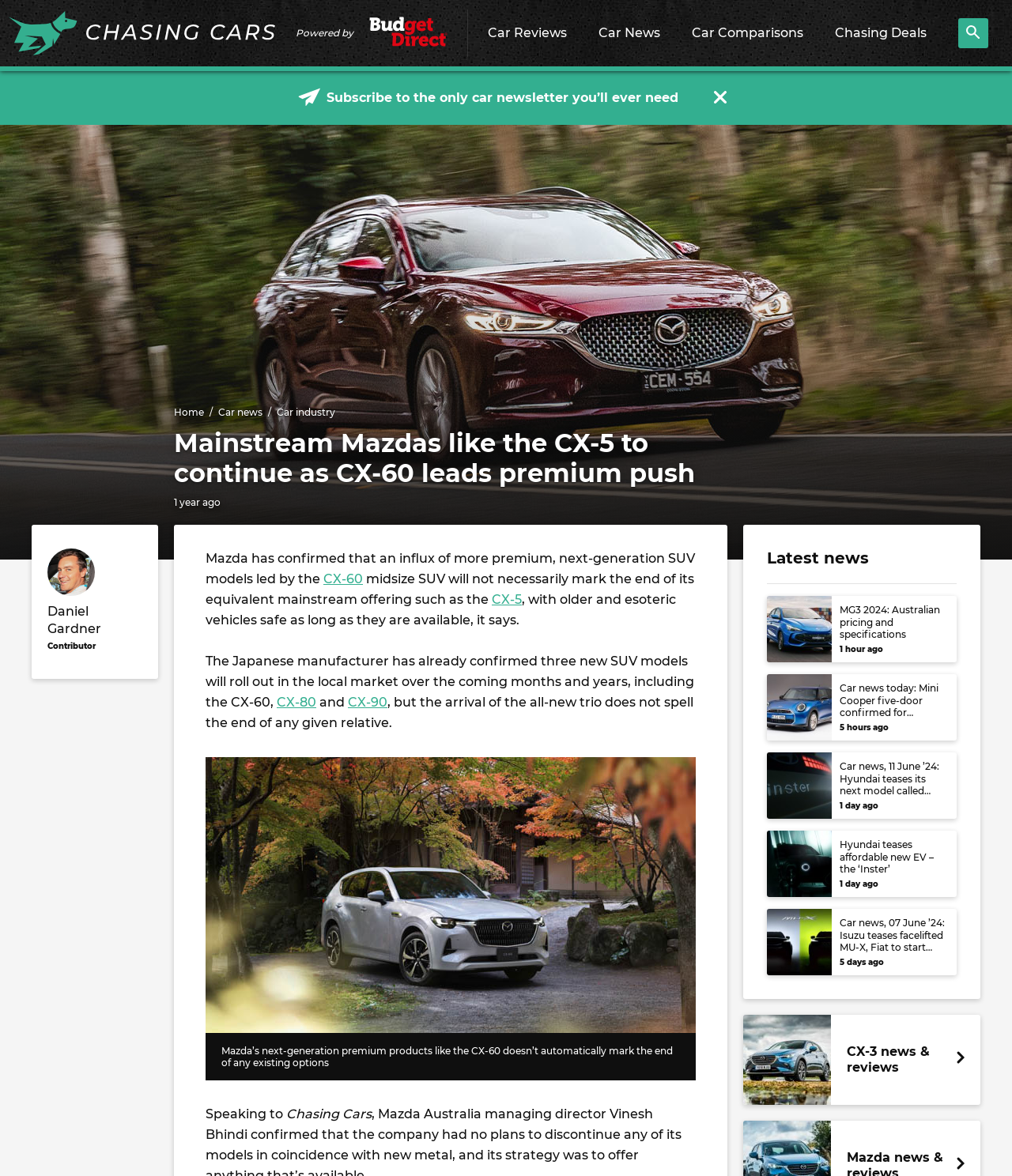From the webpage screenshot, predict the bounding box coordinates (top-left x, top-left y, bottom-right x, bottom-right y) for the UI element described here: CX-80

[0.273, 0.591, 0.312, 0.603]